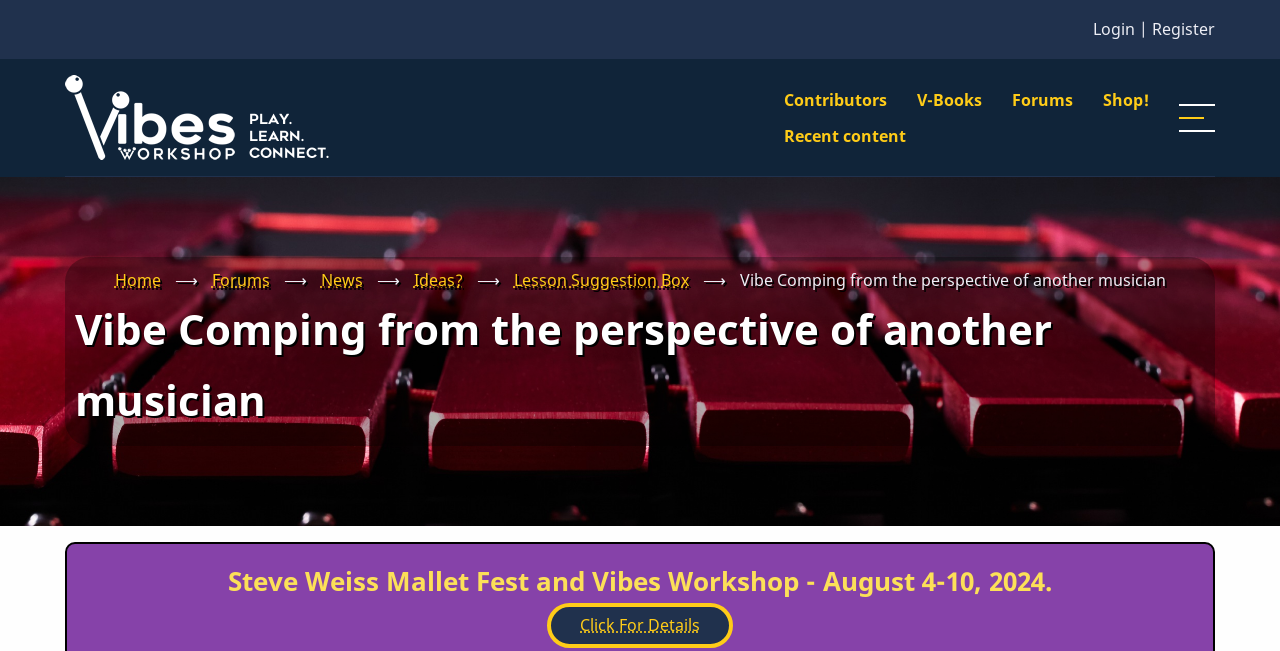Using the provided description Recent content, find the bounding box coordinates for the UI element. Provide the coordinates in (top-left x, top-left y, bottom-right x, bottom-right y) format, ensuring all values are between 0 and 1.

[0.605, 0.181, 0.716, 0.236]